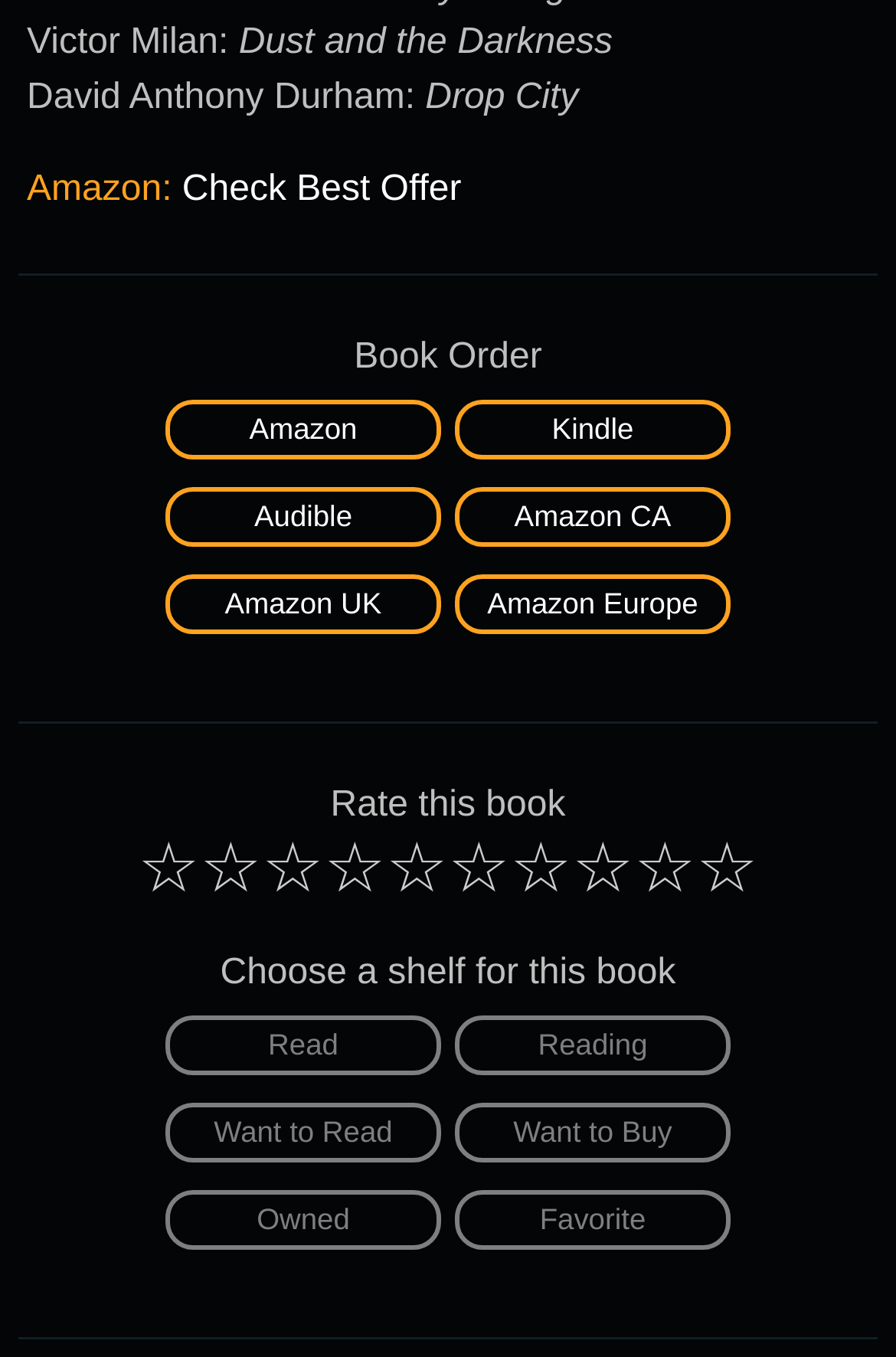What is the author of 'Dust and the Darkness'?
Please use the visual content to give a single word or phrase answer.

Victor Milan